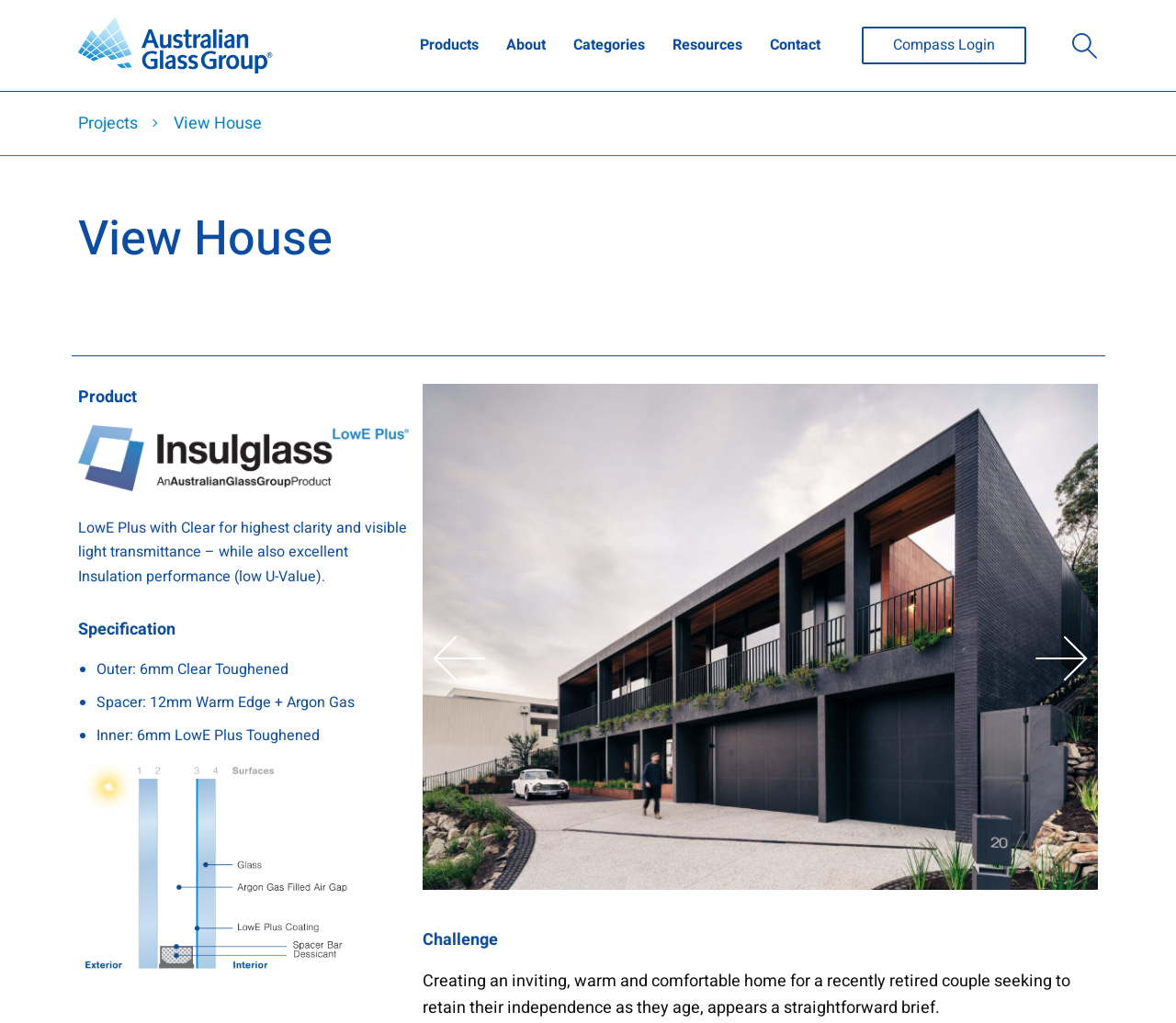Pinpoint the bounding box coordinates of the clickable element needed to complete the instruction: "Search for something". The coordinates should be provided as four float numbers between 0 and 1: [left, top, right, bottom].

None